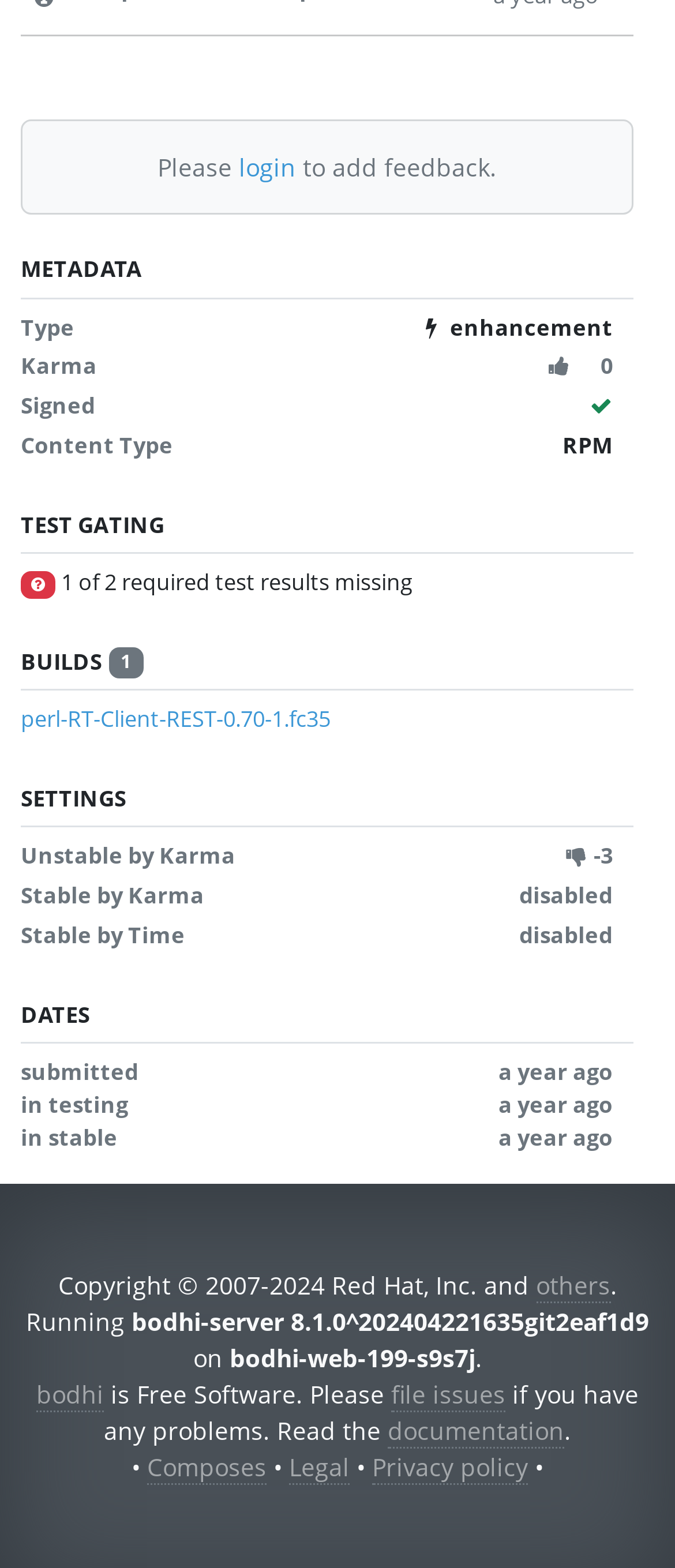What is the type of update?
Using the information from the image, give a concise answer in one word or a short phrase.

enhancement update